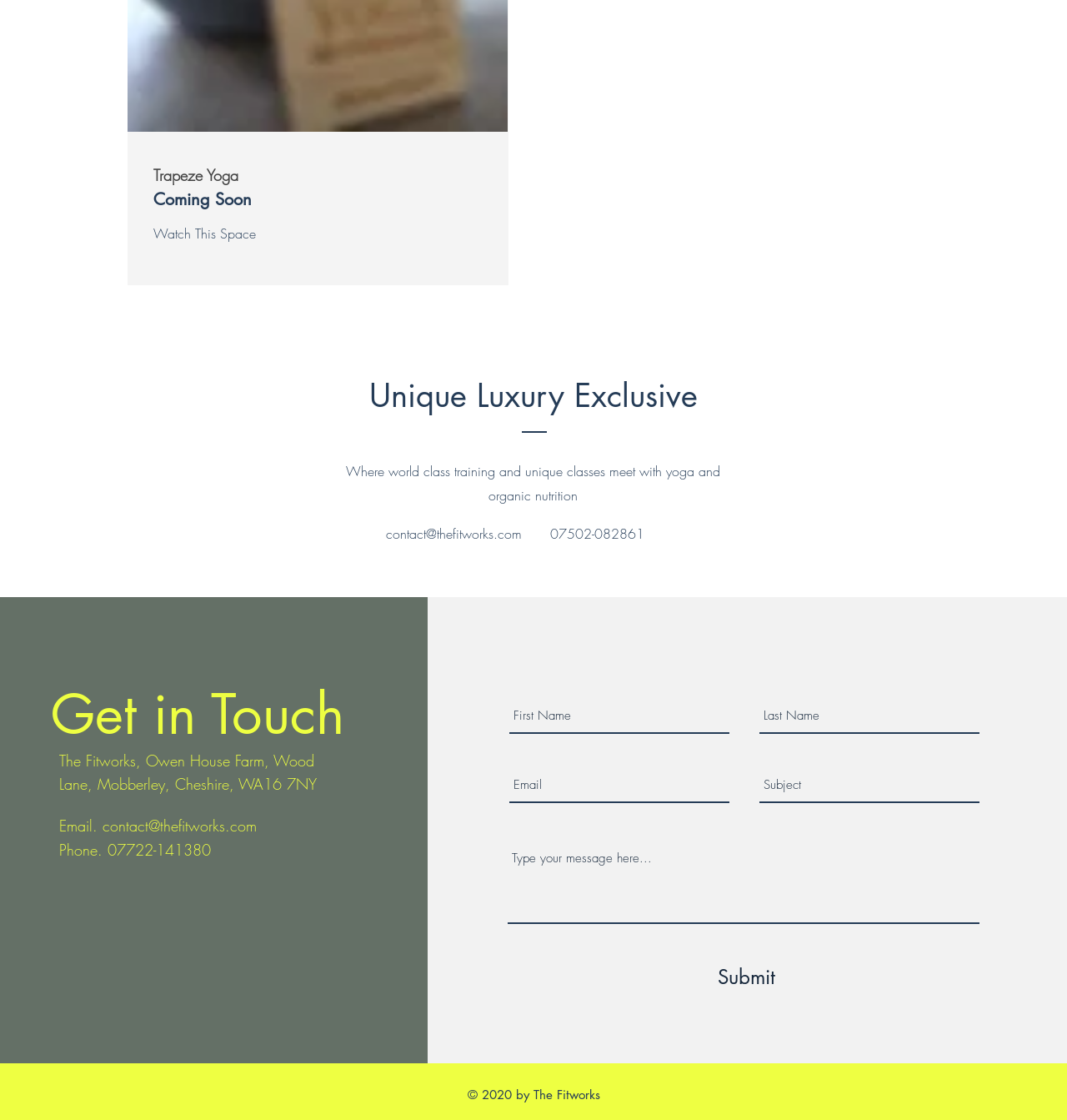Can you give a detailed response to the following question using the information from the image? What is the name of the yoga studio?

The name of the yoga studio is mentioned at the top of the webpage as 'Trapeze Yoga' in a static text element.